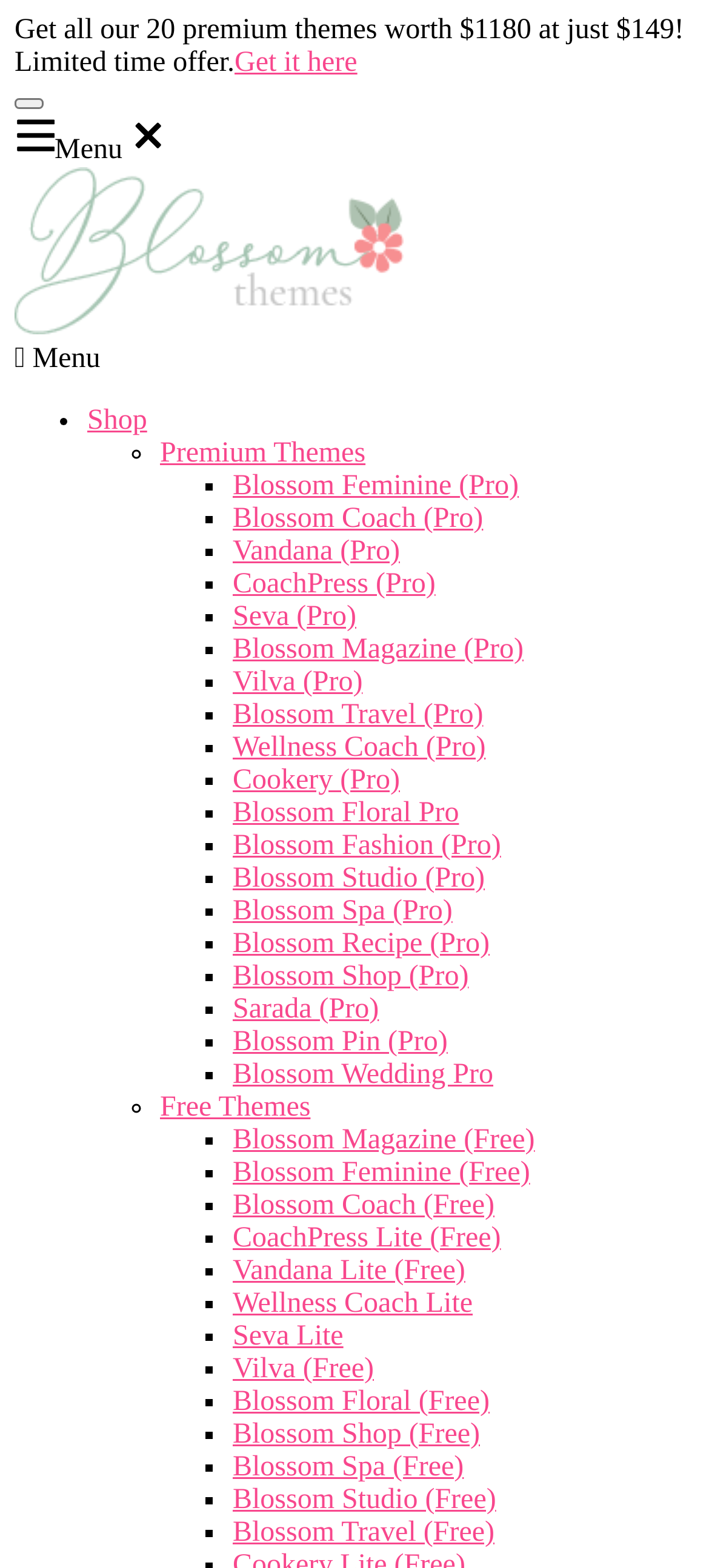What is the company's logo?
Based on the screenshot, answer the question with a single word or phrase.

Blossom Themes